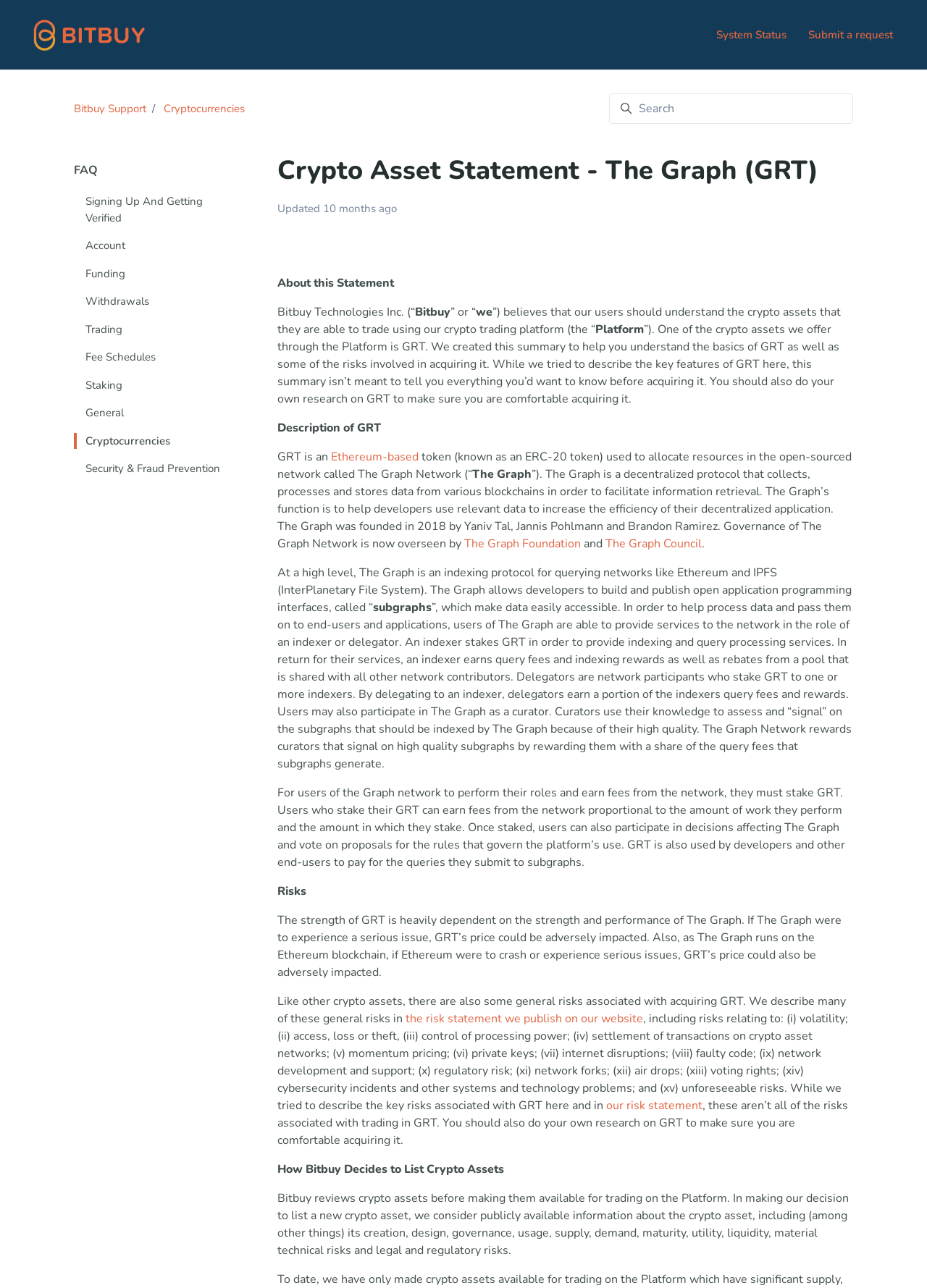What is the role of an indexer in The Graph Network?
Answer with a single word or short phrase according to what you see in the image.

Provide indexing and query processing services